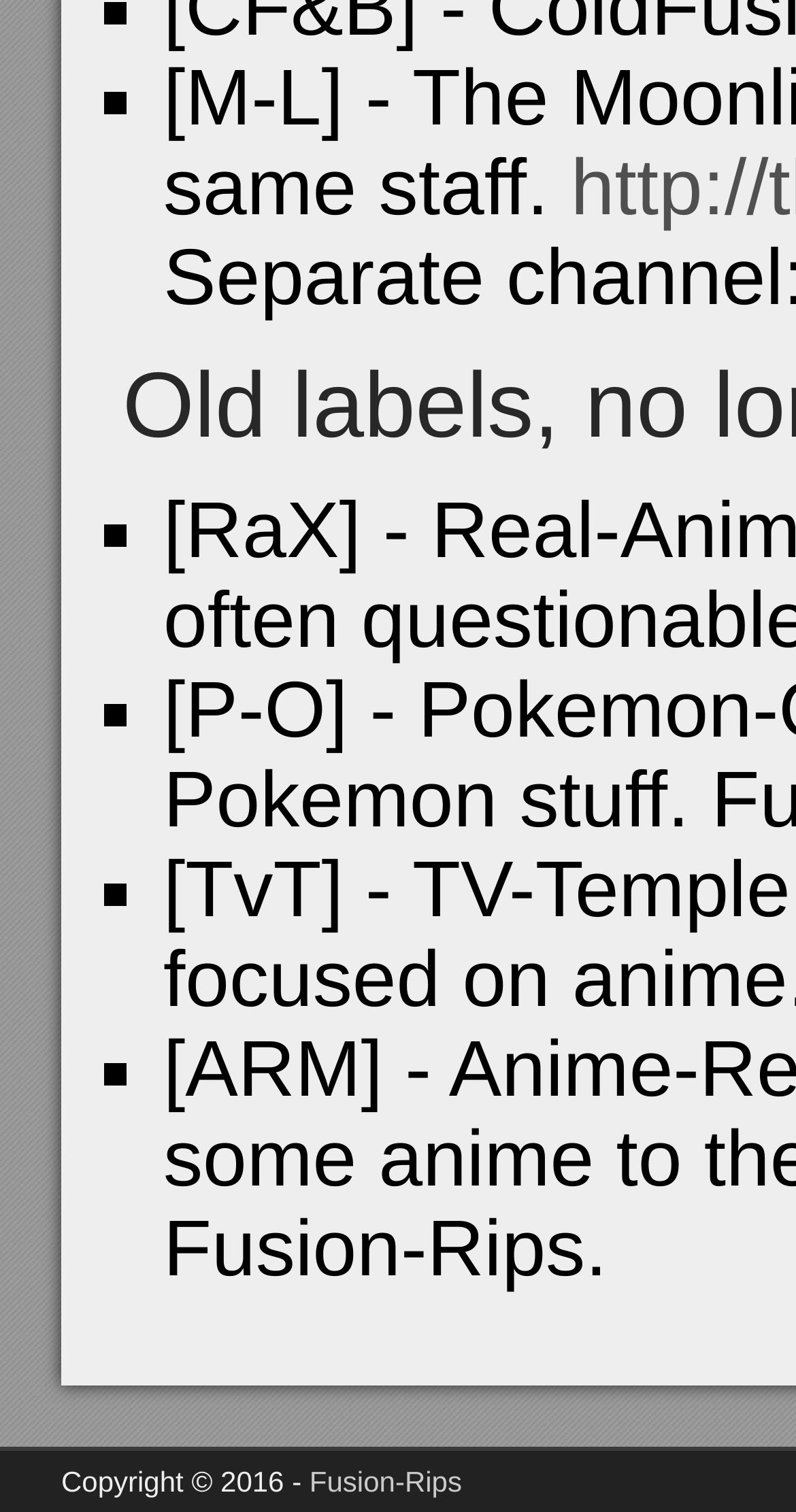Determine the bounding box coordinates for the HTML element described here: "Fusion-Rips".

[0.389, 0.969, 0.58, 0.991]